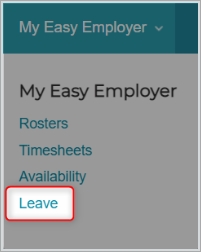Thoroughly describe everything you see in the image.

The image illustrates a section of the "My Easy Employer" navigation menu, prominently highlighting the "Leave" option. This selection is part of a user interface designed for employees to manage their leave requests and entitlements. The menu is user-friendly, with clearly labeled categories such as "Rosters," "Timesheets," and "Availability," facilitating easy access to various employment-related functions. The emphasis on "Leave" indicates that this feature is central to users' ability to view and manage their leave entitlements, reflecting its importance in the overall employee experience. The design is clean and straightforward, contributing to efficient navigation within the application.